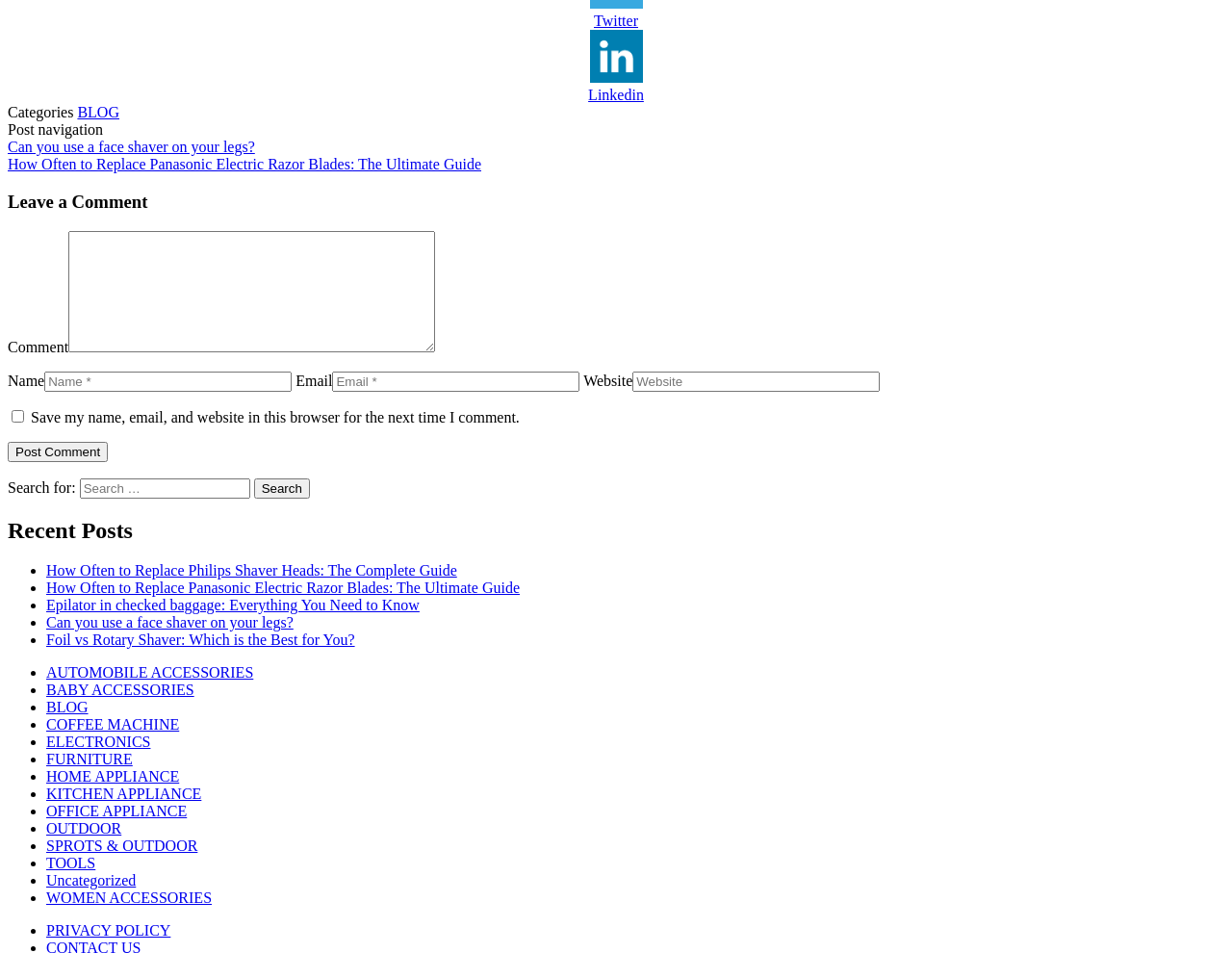Can you give a comprehensive explanation to the question given the content of the image?
What is the category of the post 'How Often to Replace Panasonic Electric Razor Blades: The Ultimate Guide'?

The post 'How Often to Replace Panasonic Electric Razor Blades: The Ultimate Guide' is listed under the 'Recent Posts' section, and it is also categorized under 'BLOG' as seen in the list of categories at the bottom of the webpage.